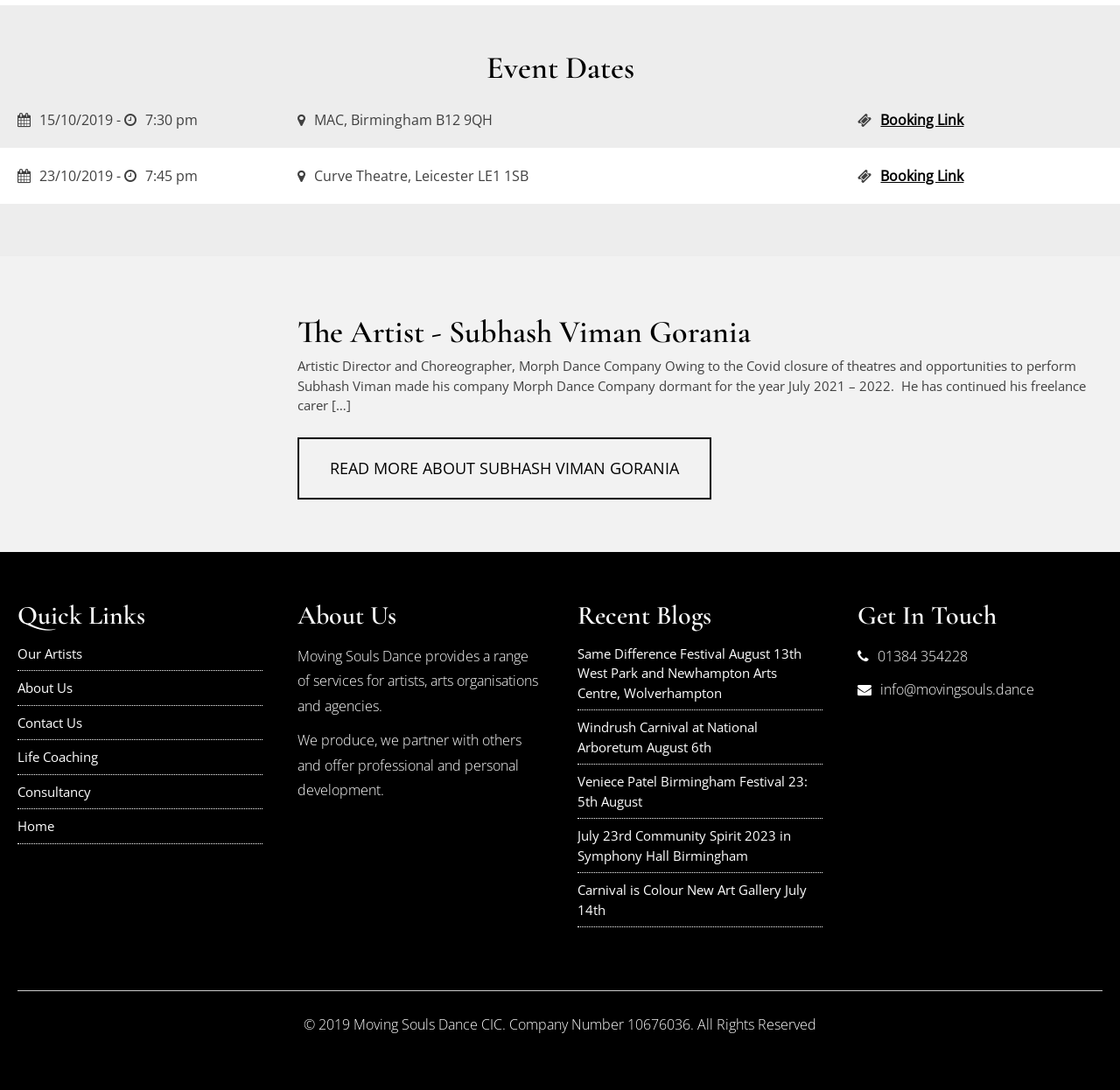What is the phone number to get in touch with Moving Souls Dance?
Your answer should be a single word or phrase derived from the screenshot.

01384 354228